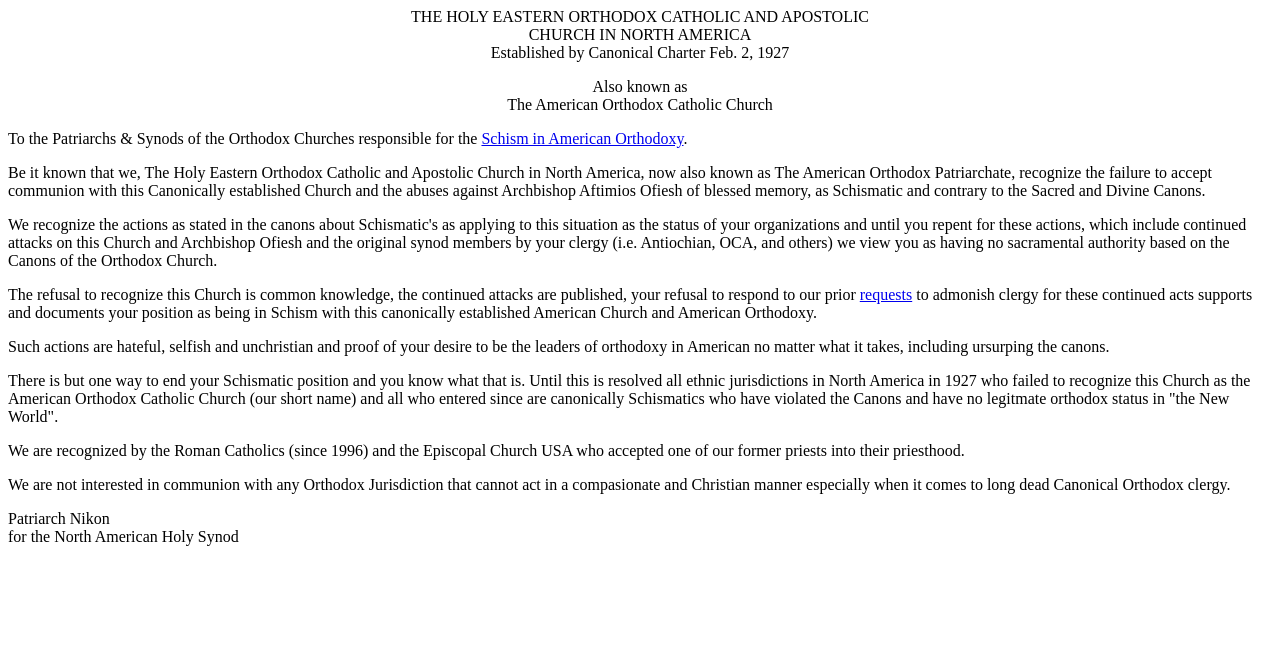What is the name of the patriarch?
Provide a concise answer using a single word or phrase based on the image.

Patriarch Nikon